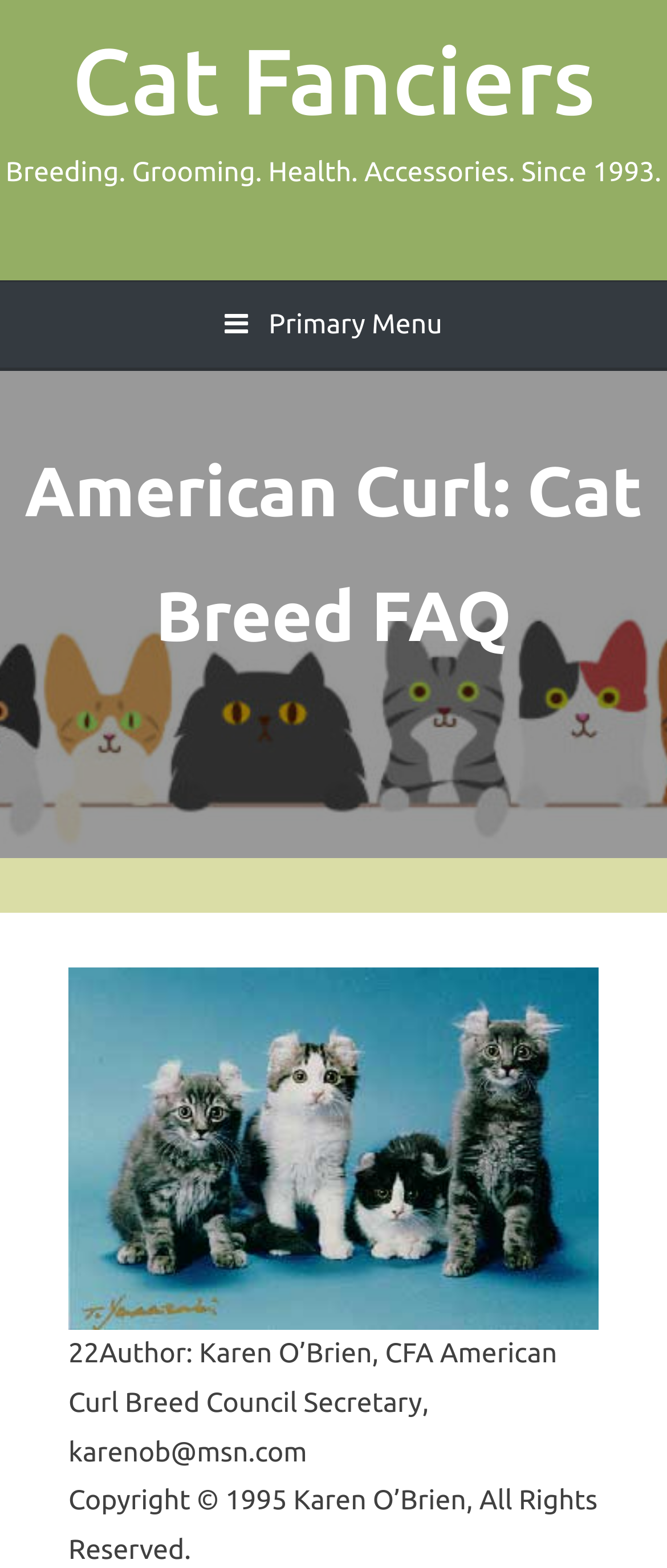Answer the following inquiry with a single word or phrase:
What is the organization mentioned on the webpage?

Cat Fanciers